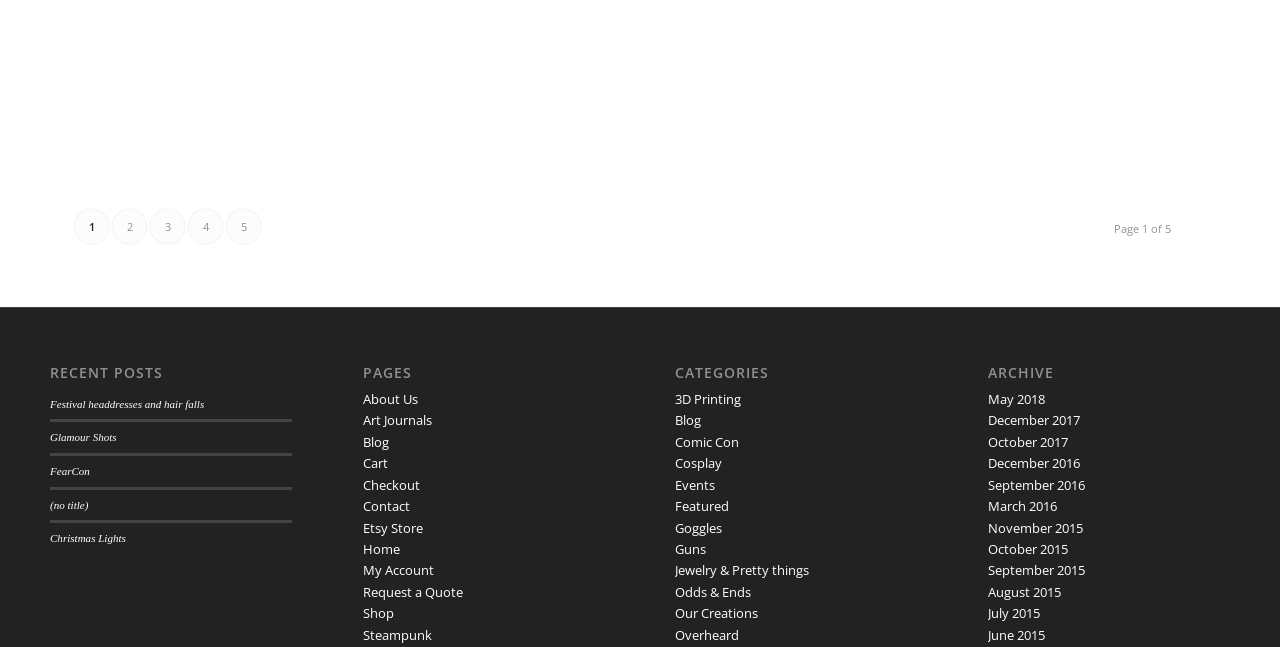How many pages are there in total?
Could you answer the question with a detailed and thorough explanation?

I found the text 'Page 1 of 5' at the top of the page, which indicates that there are 5 pages in total.